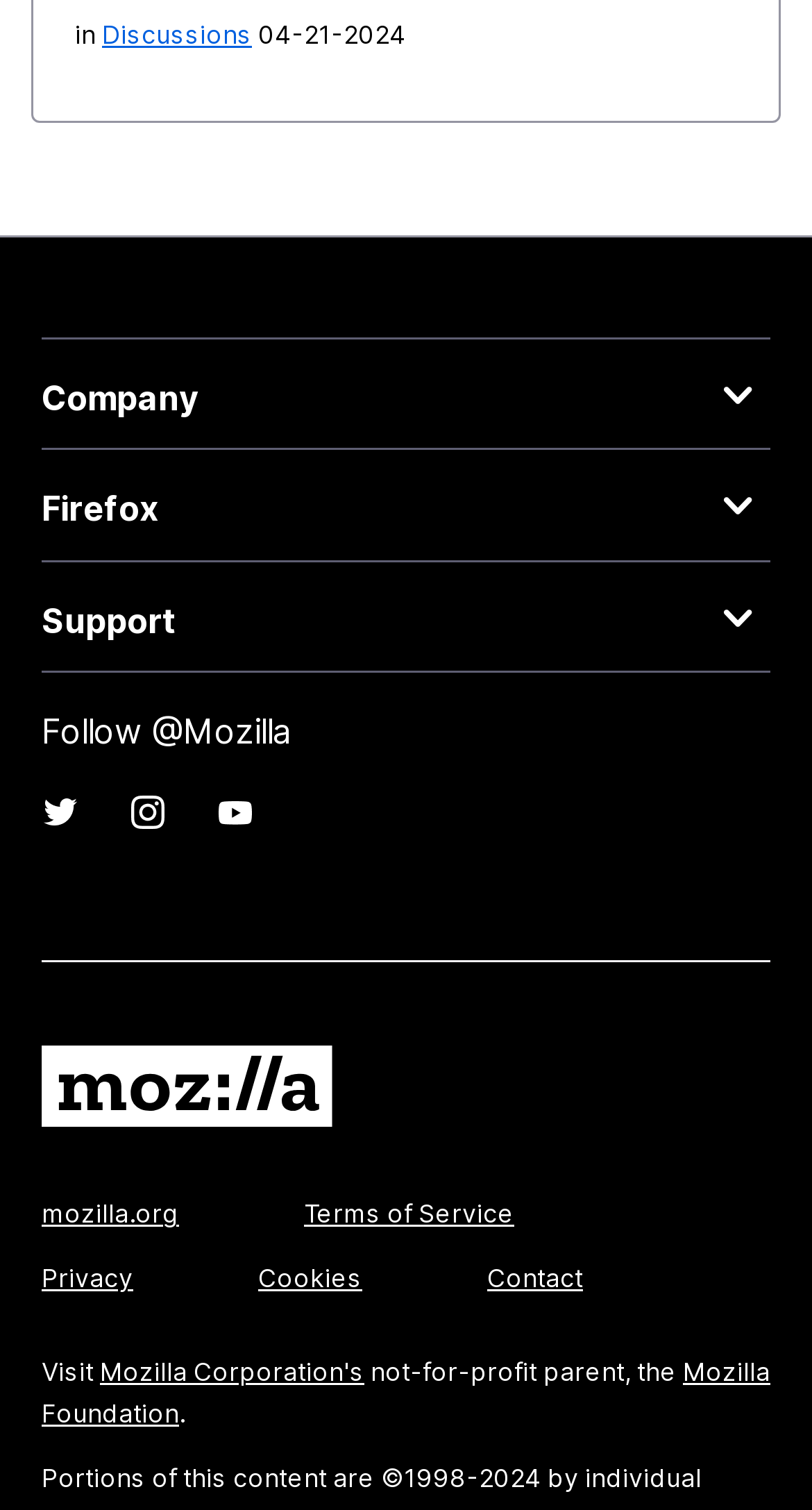Predict the bounding box coordinates of the UI element that matches this description: "title="Twitter"". The coordinates should be in the format [left, top, right, bottom] with each value between 0 and 1.

[0.051, 0.526, 0.097, 0.55]